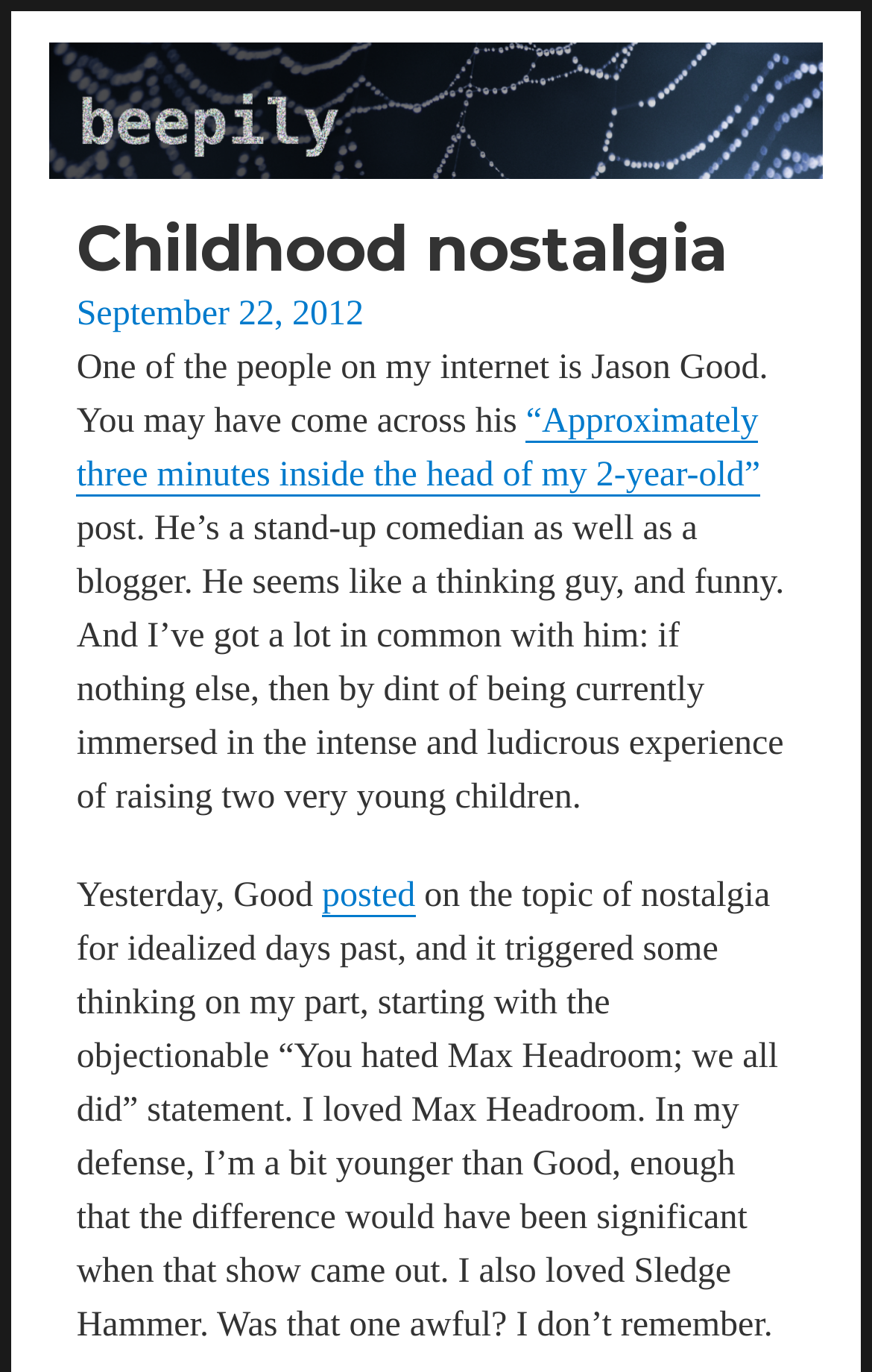Based on what you see in the screenshot, provide a thorough answer to this question: What is the author's current experience?

The webpage mentions 'the intense and ludicrous experience of raising two very young children' in the text, indicating that the author is currently experiencing this.